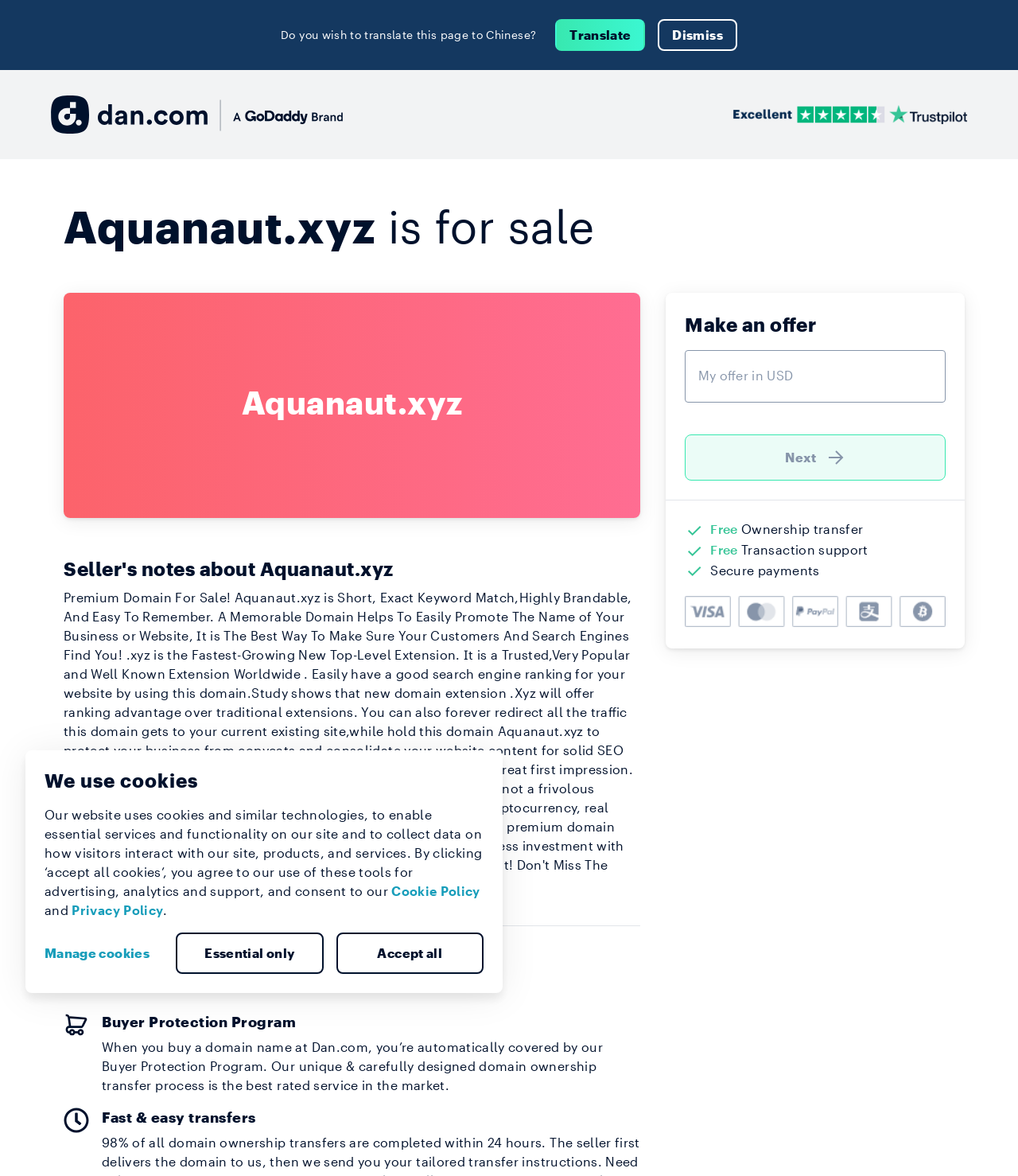What is the domain name for sale?
Provide a concise answer using a single word or phrase based on the image.

Aquanaut.xyz